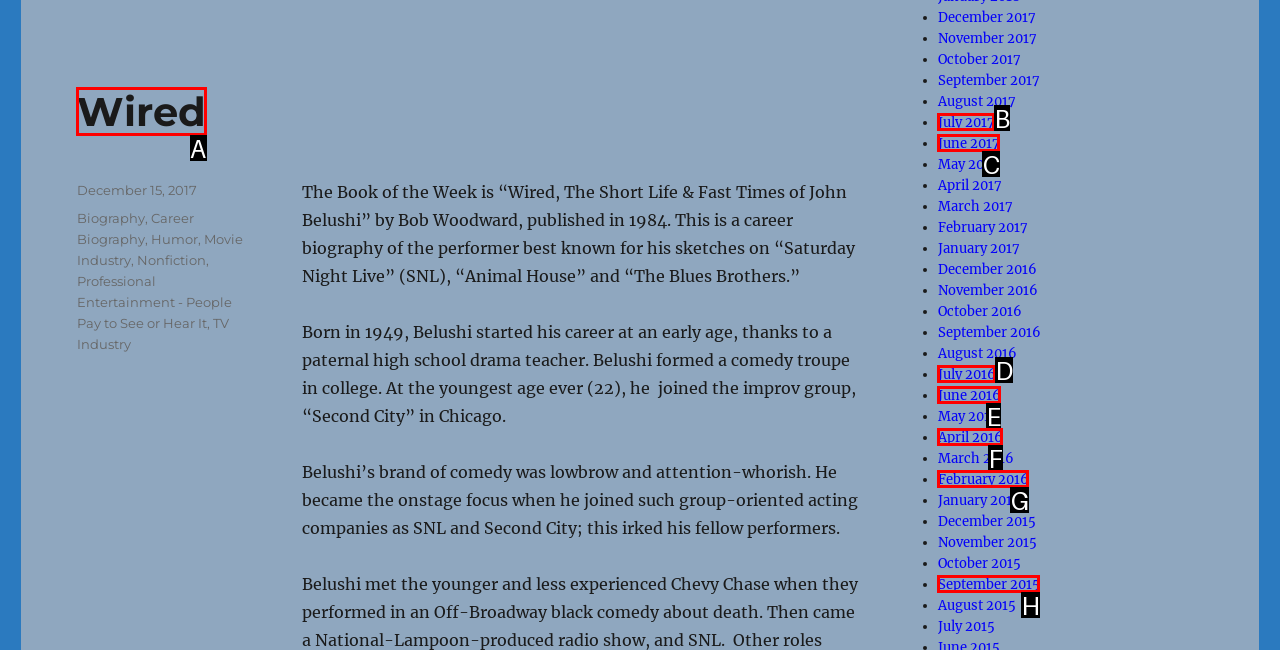From the given options, indicate the letter that corresponds to the action needed to complete this task: Click on the 'NOVEMBER 2017' link. Respond with only the letter.

None